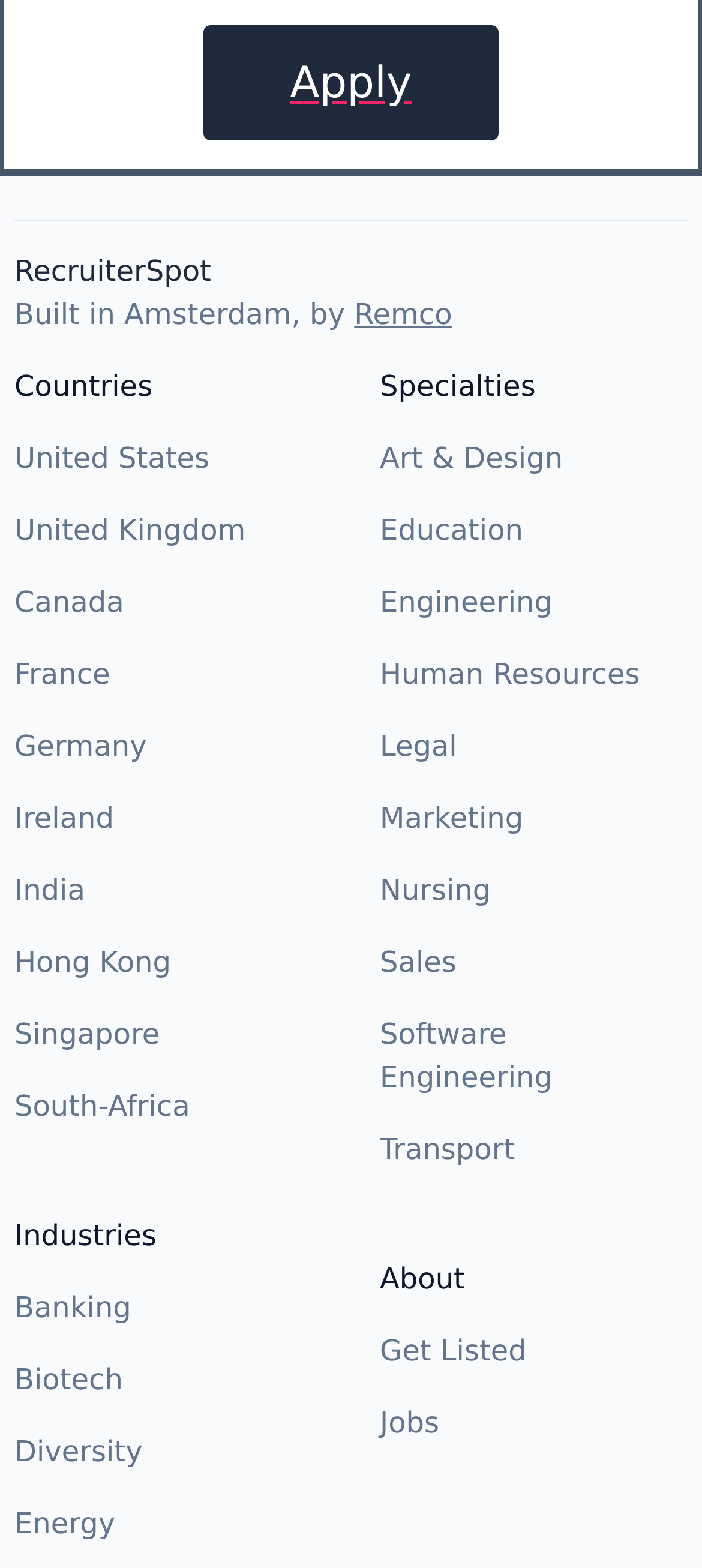Locate the bounding box of the UI element defined by this description: "India". The coordinates should be given as four float numbers between 0 and 1, formatted as [left, top, right, bottom].

[0.021, 0.556, 0.121, 0.578]